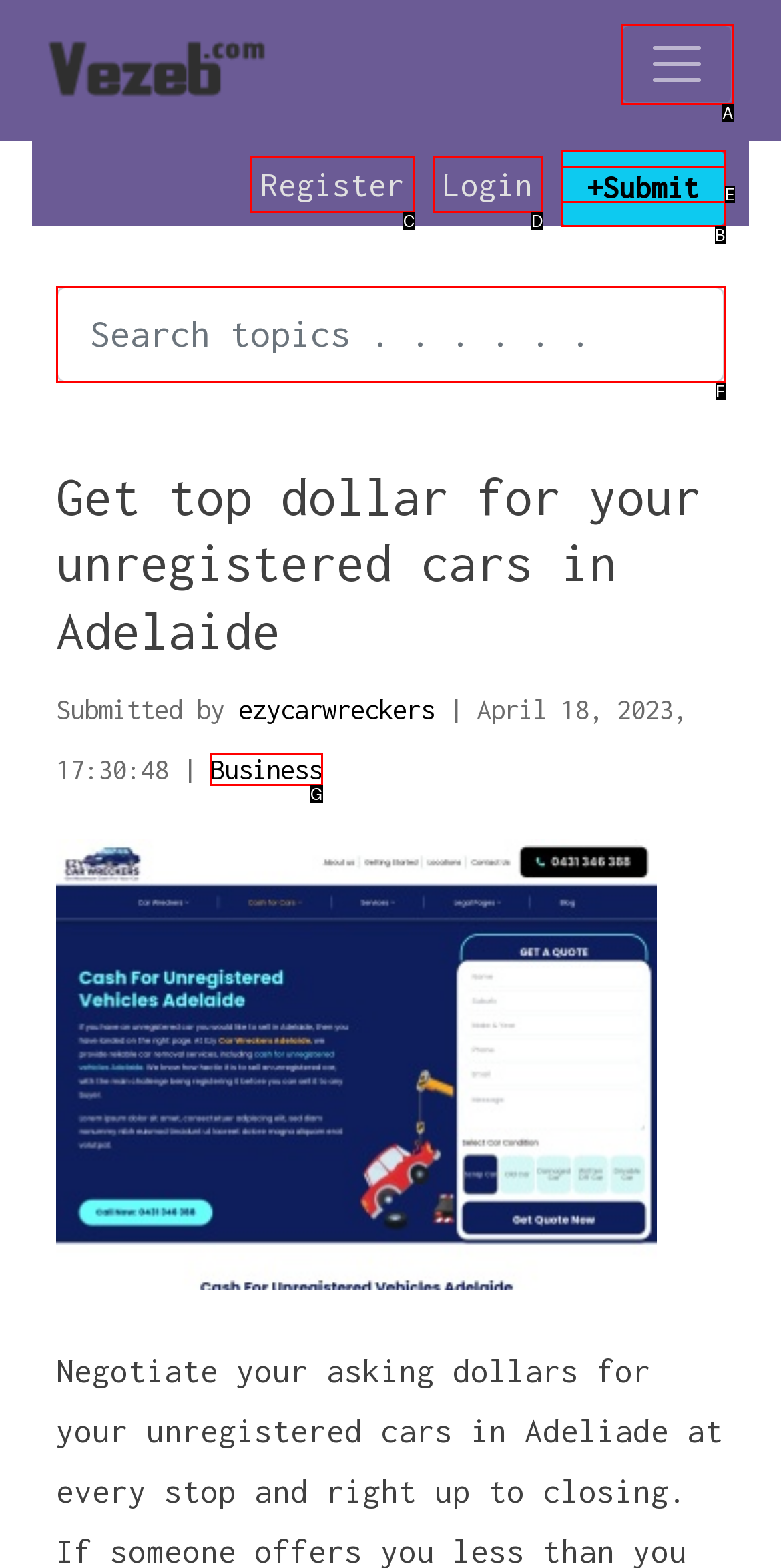Which option corresponds to the following element description: aria-label="Toggle navigation"?
Please provide the letter of the correct choice.

A